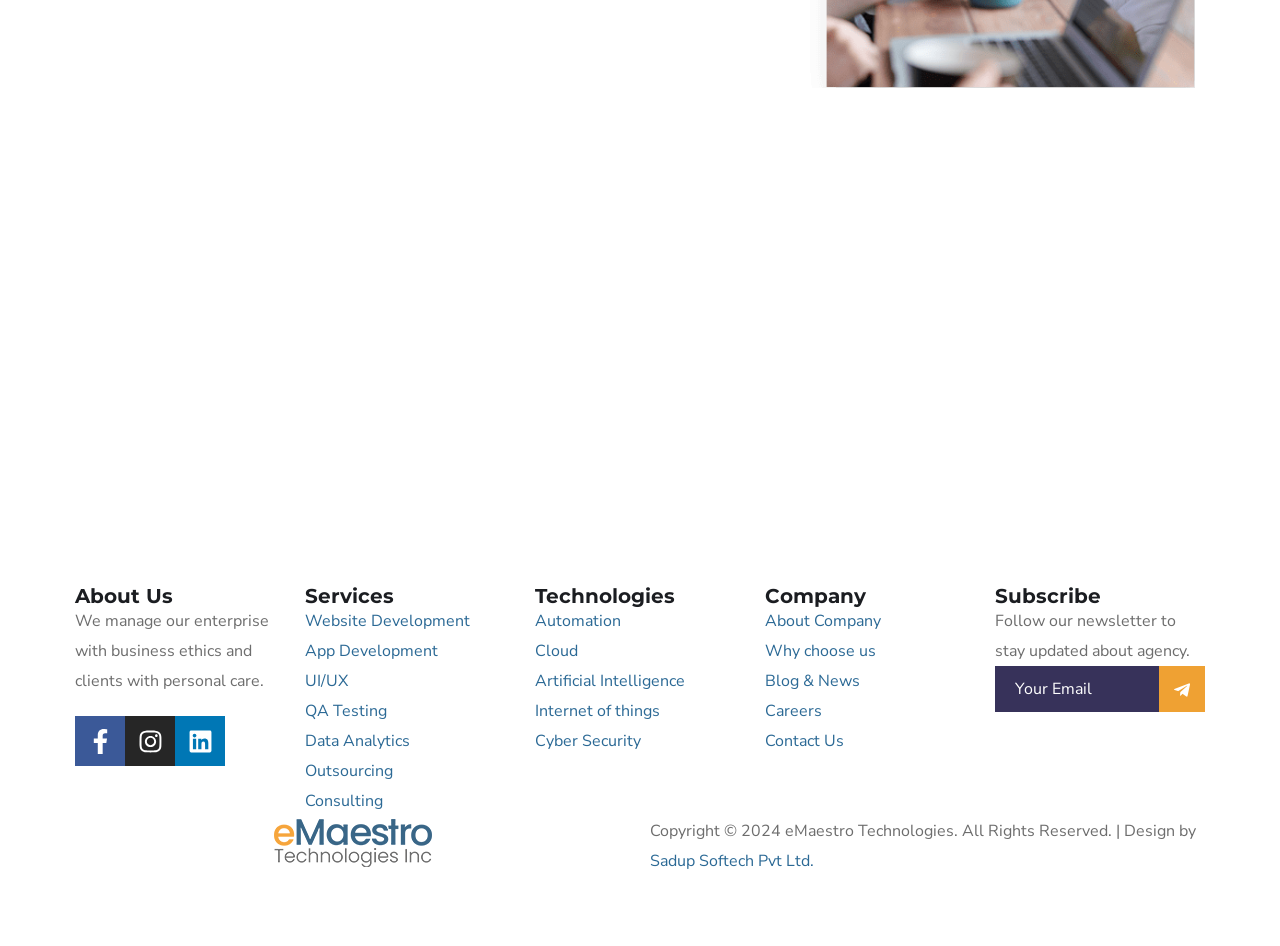What is the company's mission?
Give a detailed explanation using the information visible in the image.

The company's mission is stated in the 'About Us' section, which says 'We manage our enterprise with business ethics and clients with personal care.' This suggests that the company prioritizes ethical business practices and personalized attention to its clients.